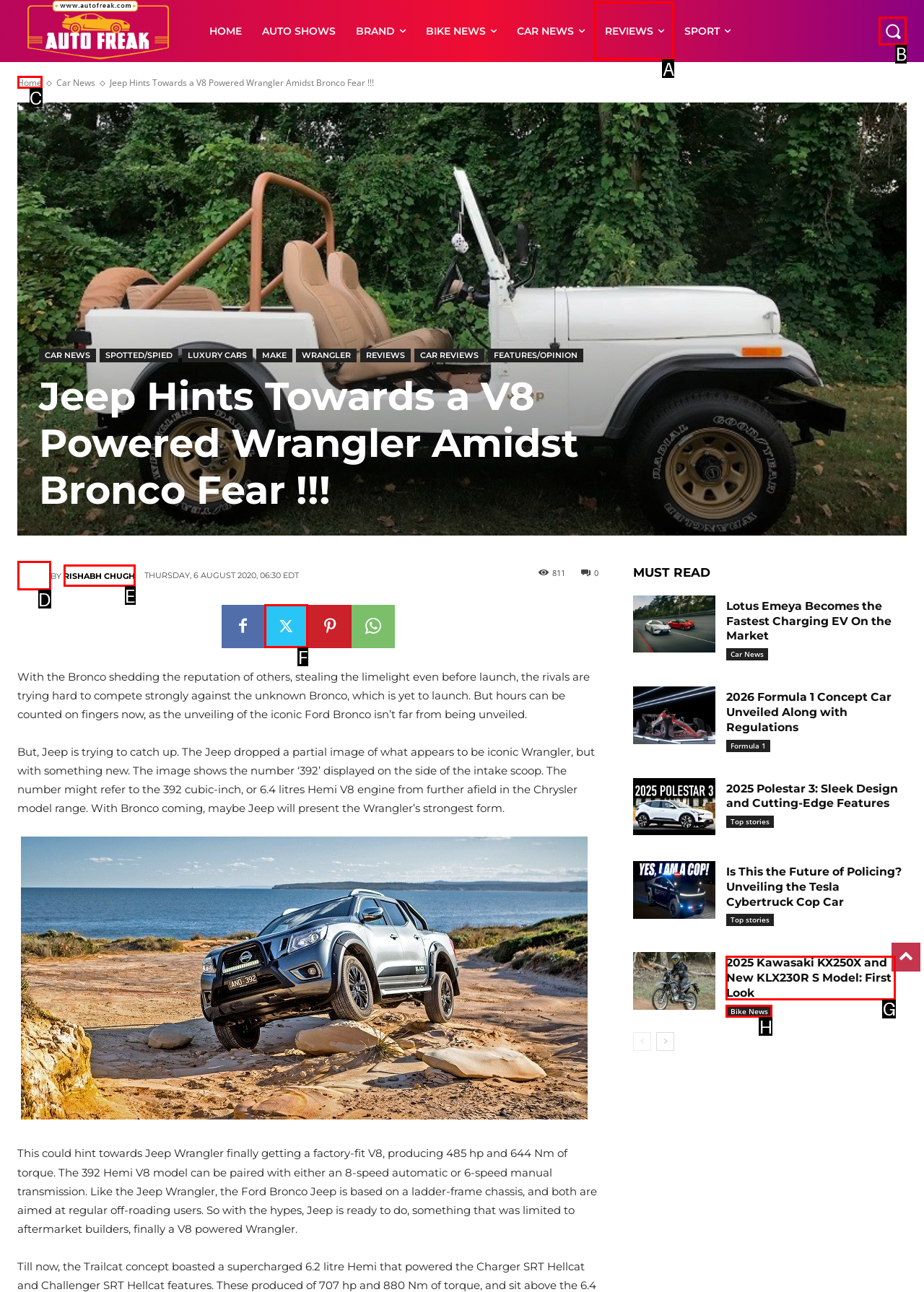Identify the HTML element that corresponds to the following description: Home Provide the letter of the best matching option.

C